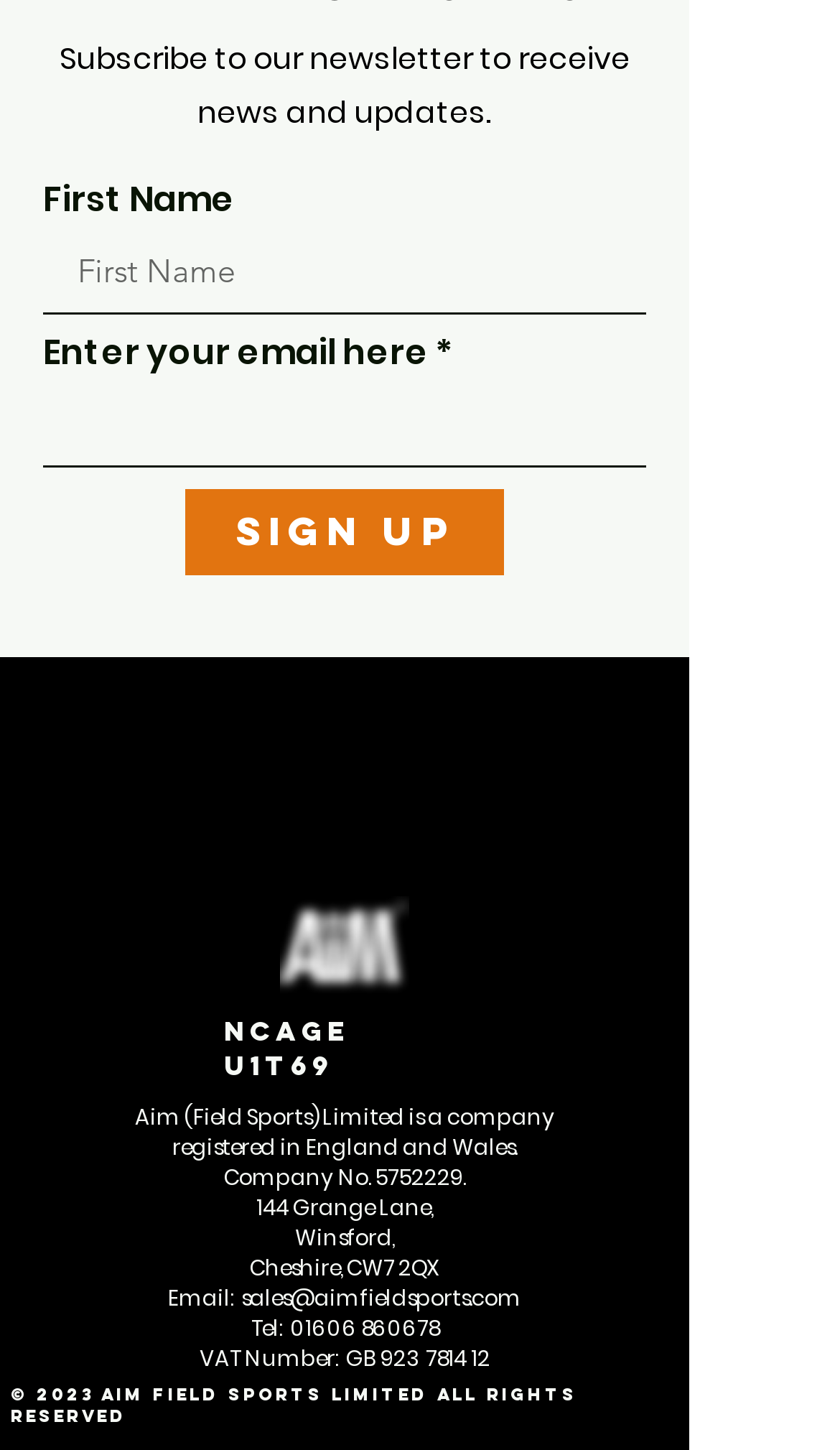Please provide a comprehensive answer to the question below using the information from the image: What is the company's email address?

The company's email address can be found in the footer section of the webpage, where it is listed as 'Email: sales@aimfieldsports.com'. This is a contact method for customers or users who want to reach out to the company.